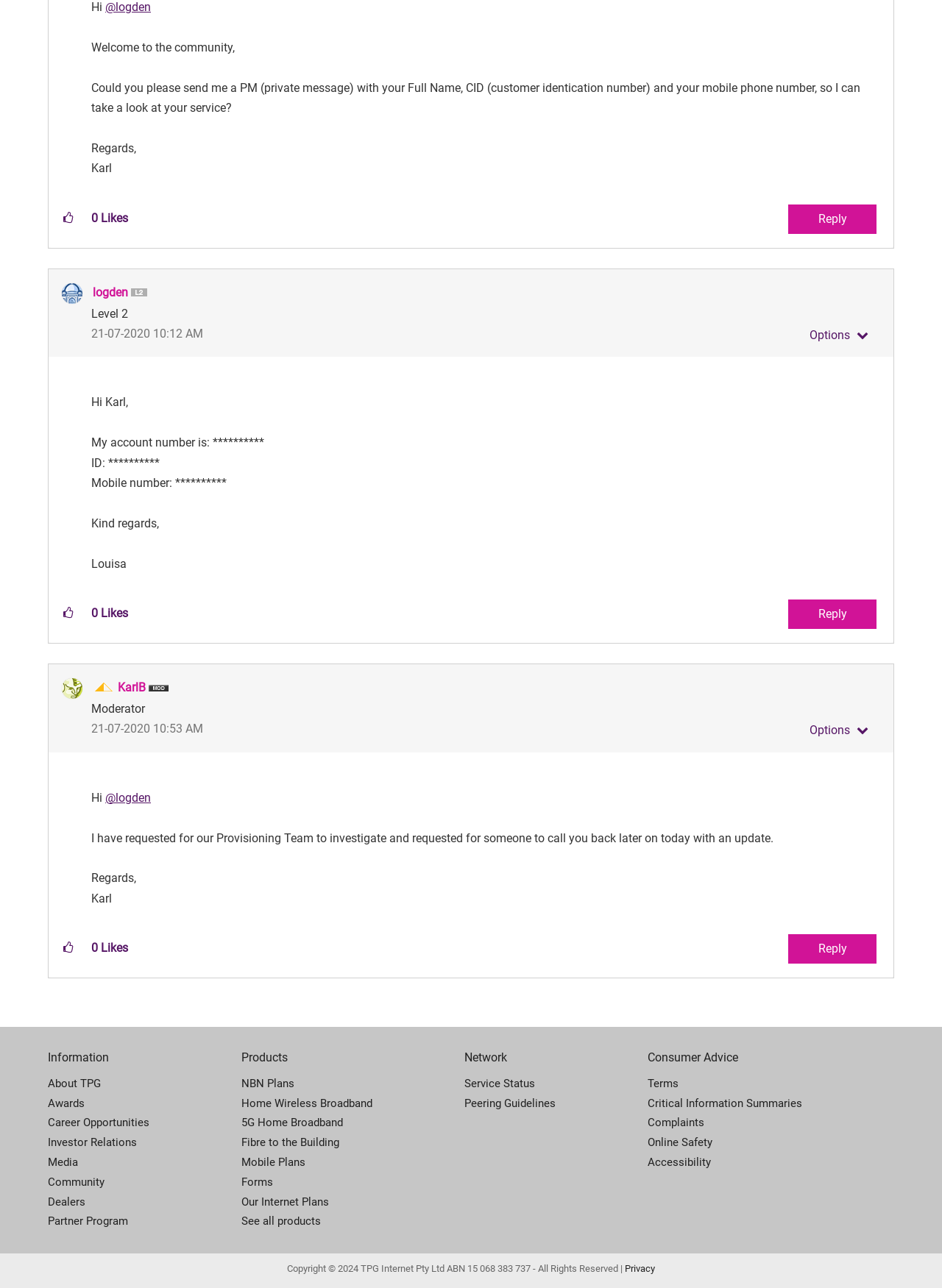Based on the image, please elaborate on the answer to the following question:
What is the level of the user 'logden'?

The question can be answered by looking at the image element that contains the level information of the user 'logden'. The image element is labeled as 'Level 2'.